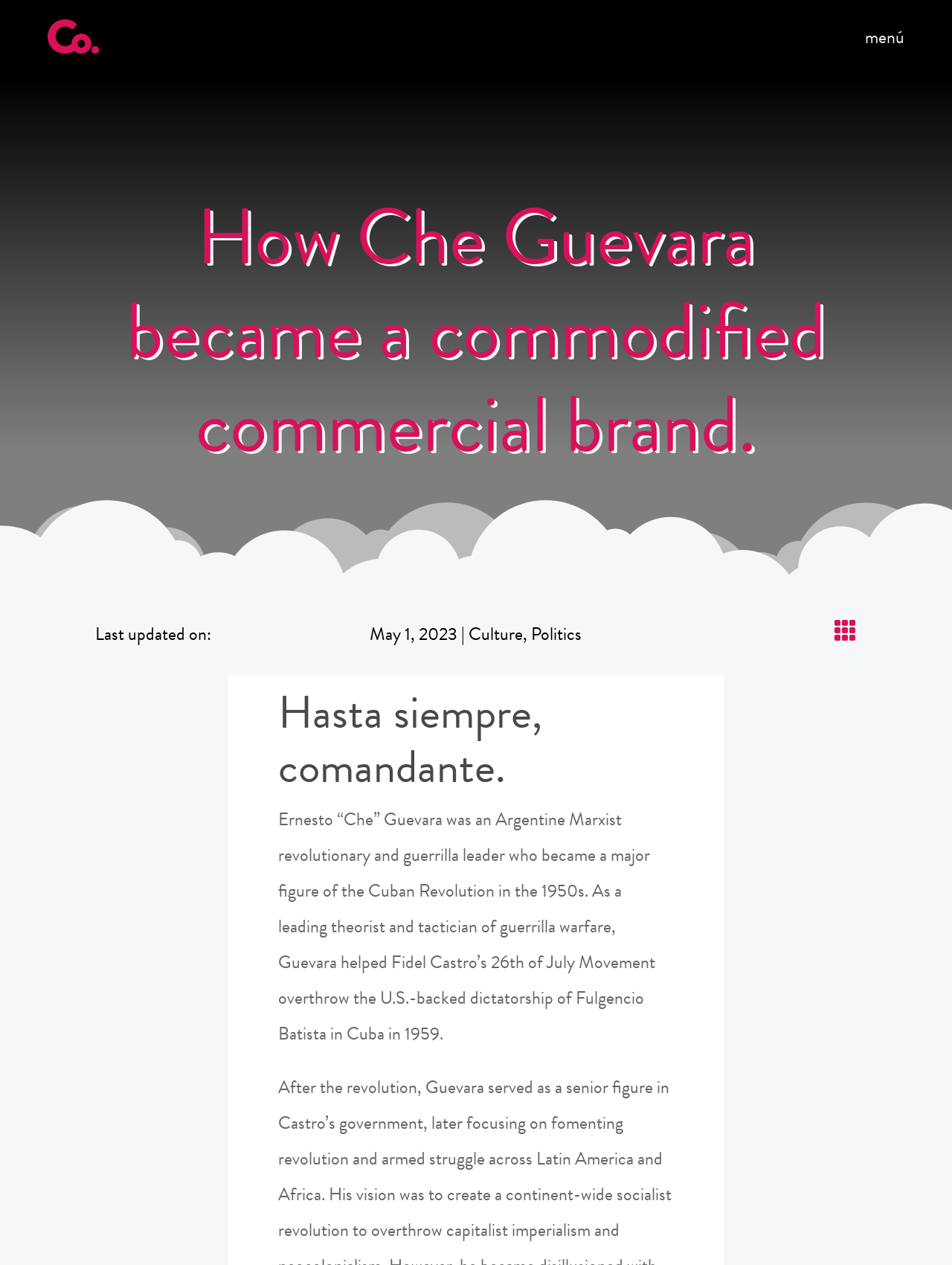What is the name of the movement led by Fidel Castro?
Kindly offer a comprehensive and detailed response to the question.

I found the answer by reading the text under the heading 'Hasta siempre, comandante.' which describes Guevara helping Fidel Castro's 26th of July Movement overthrow the U.S.-backed dictatorship of Fulgencio Batista in Cuba in 1959.